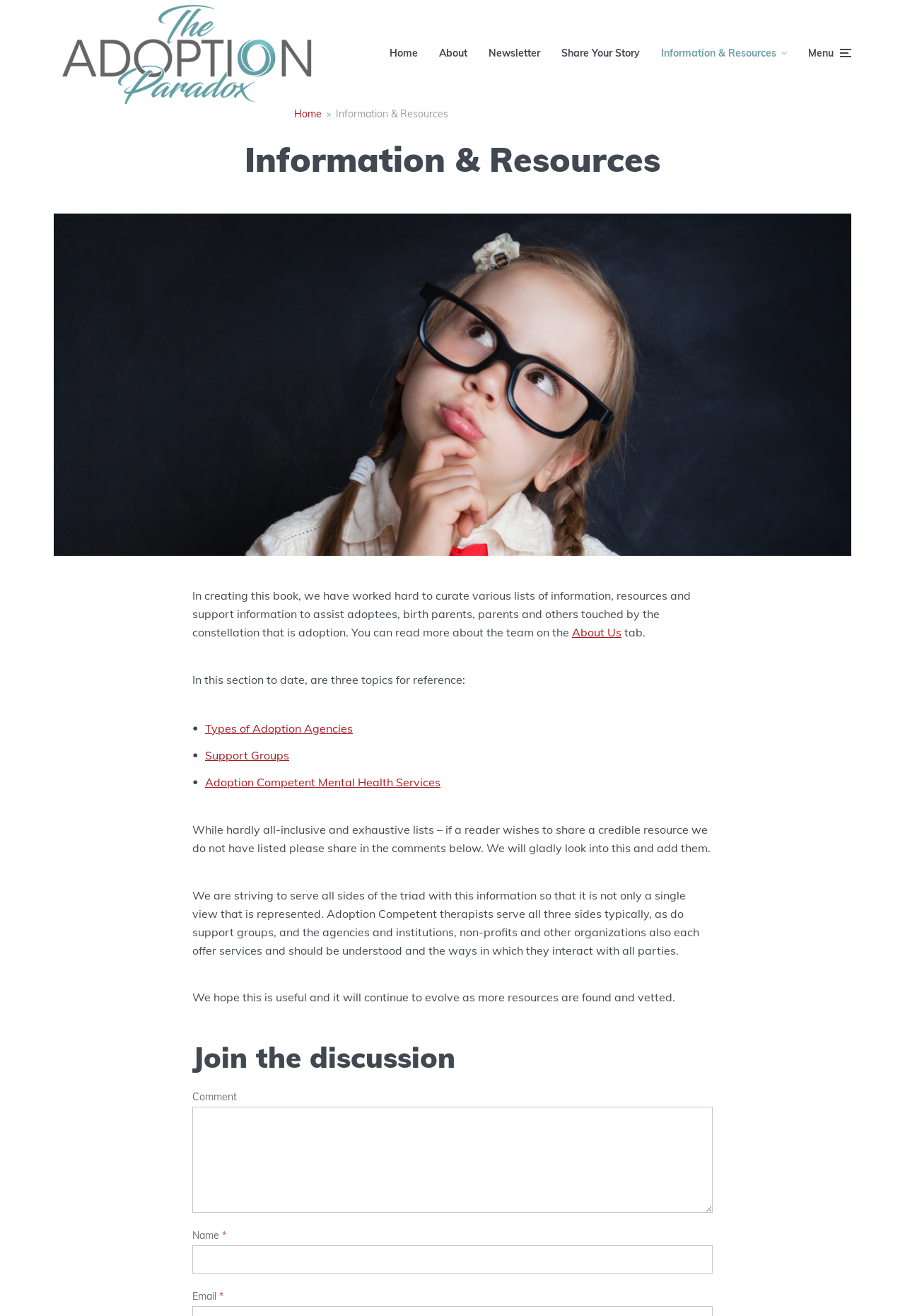Please identify the bounding box coordinates of the element's region that should be clicked to execute the following instruction: "Click the About Us link". The bounding box coordinates must be four float numbers between 0 and 1, i.e., [left, top, right, bottom].

[0.632, 0.475, 0.687, 0.486]